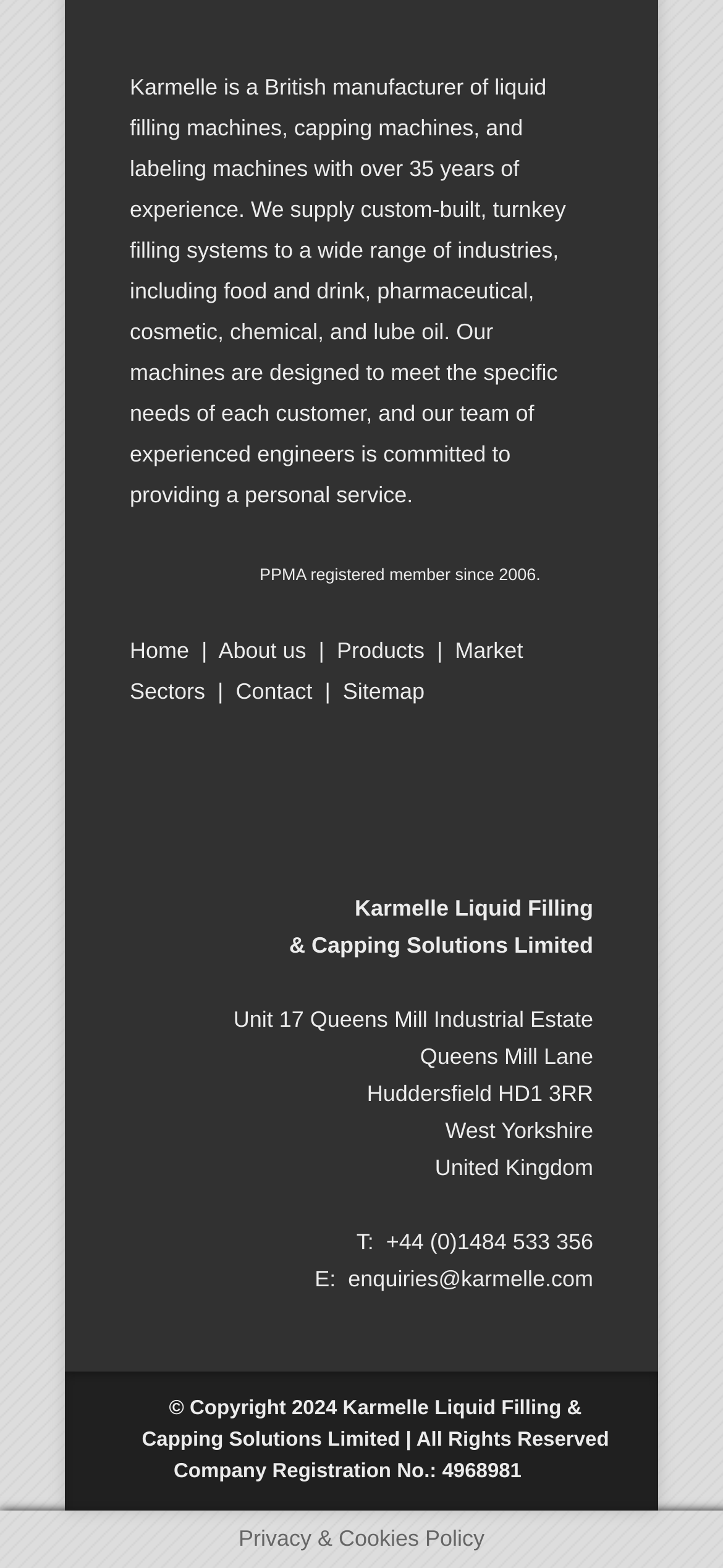Please respond in a single word or phrase: 
What is the phone number of the company?

+44 (0)1484 533 356